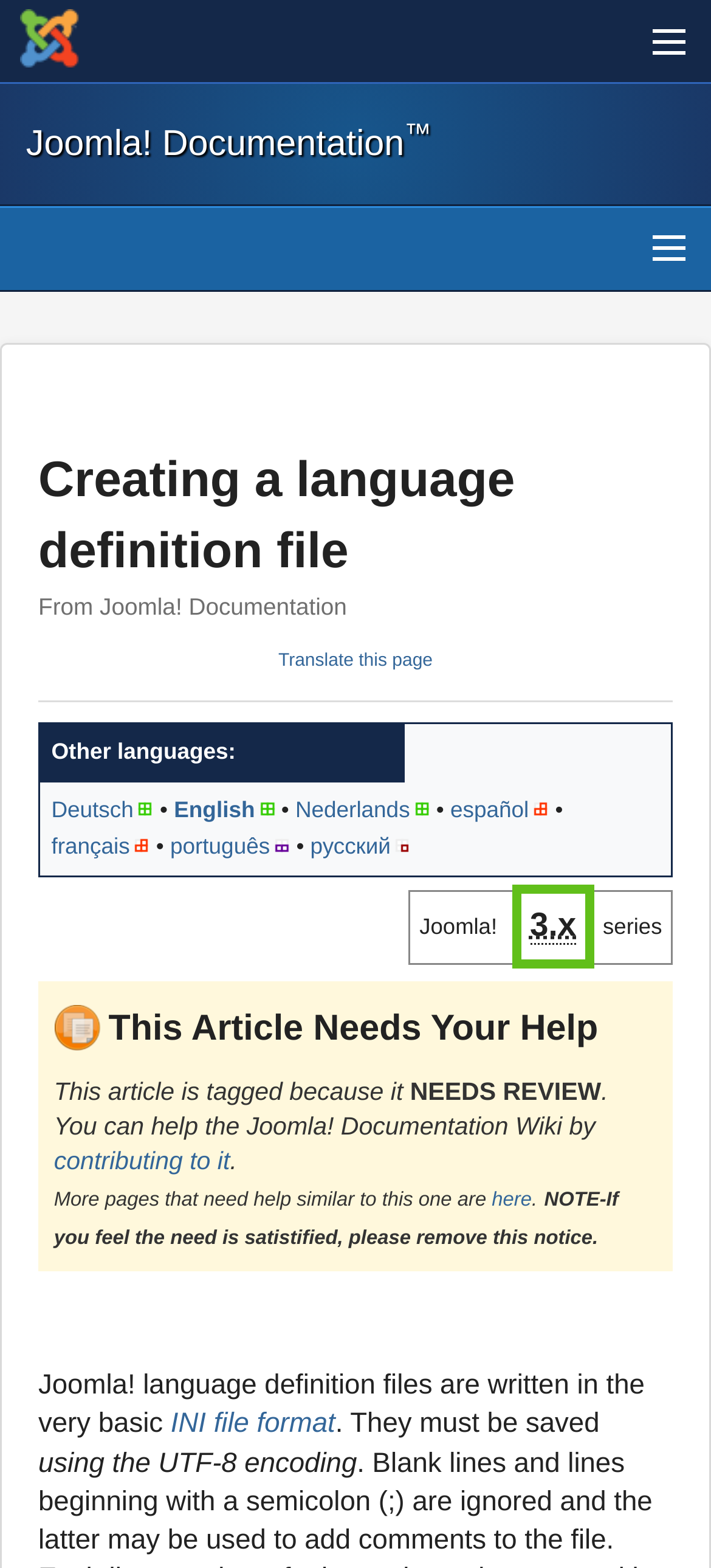Please determine the bounding box coordinates, formatted as (top-left x, top-left y, bottom-right x, bottom-right y), with all values as floating point numbers between 0 and 1. Identify the bounding box of the region described as: contributing to it

[0.076, 0.732, 0.323, 0.75]